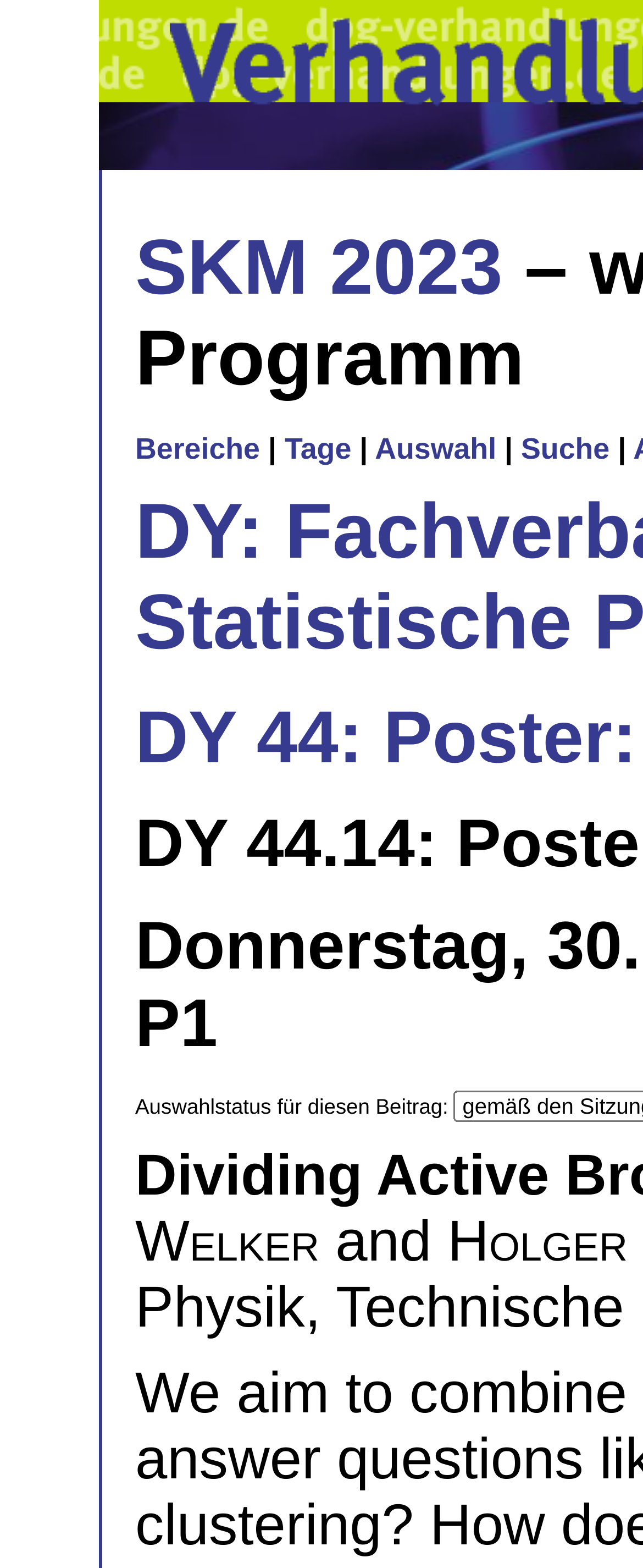Respond with a single word or short phrase to the following question: 
What is the text next to the 'Auswahl' link?

|